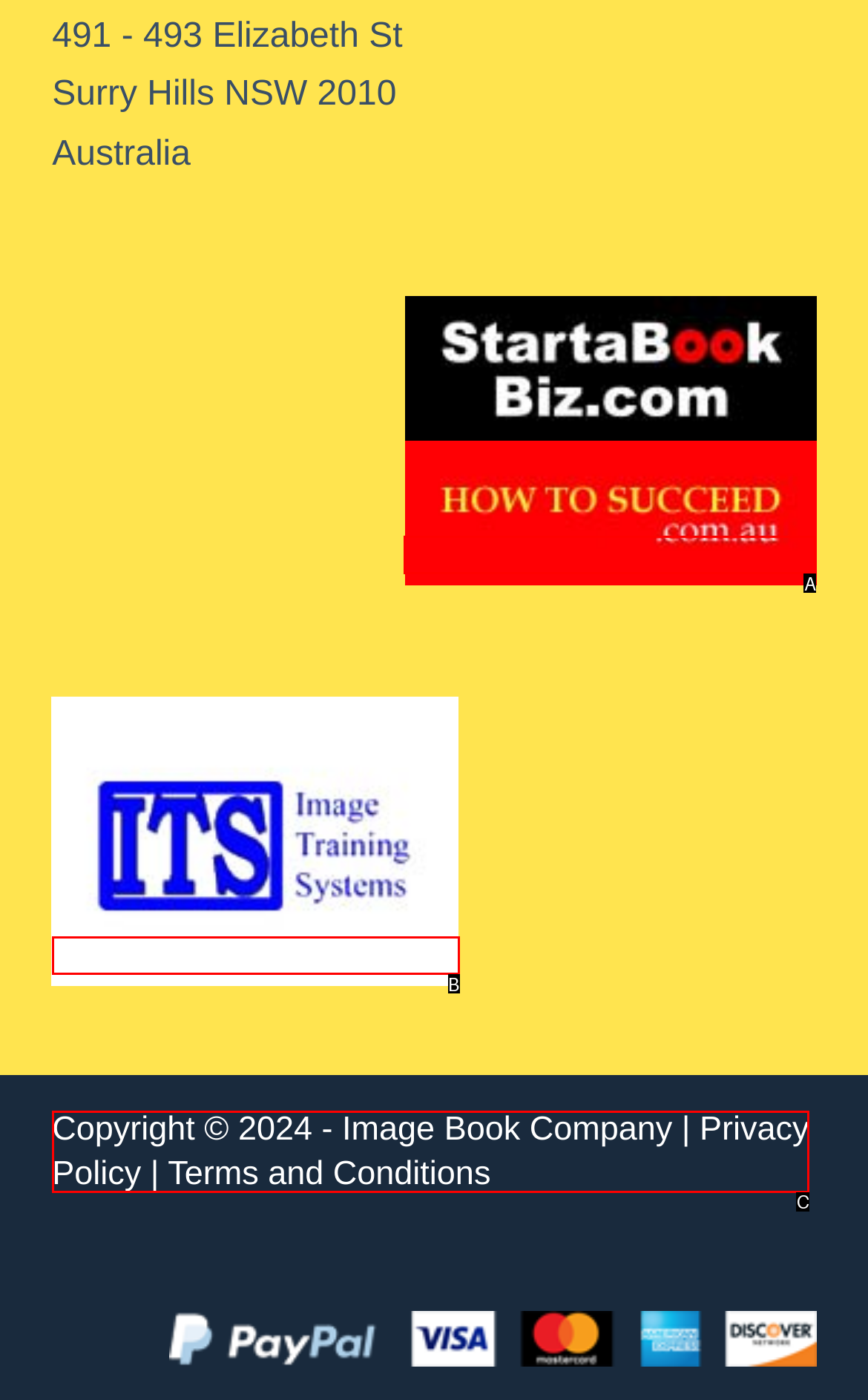Identify the UI element described as: Privacy Policy
Answer with the option's letter directly.

C